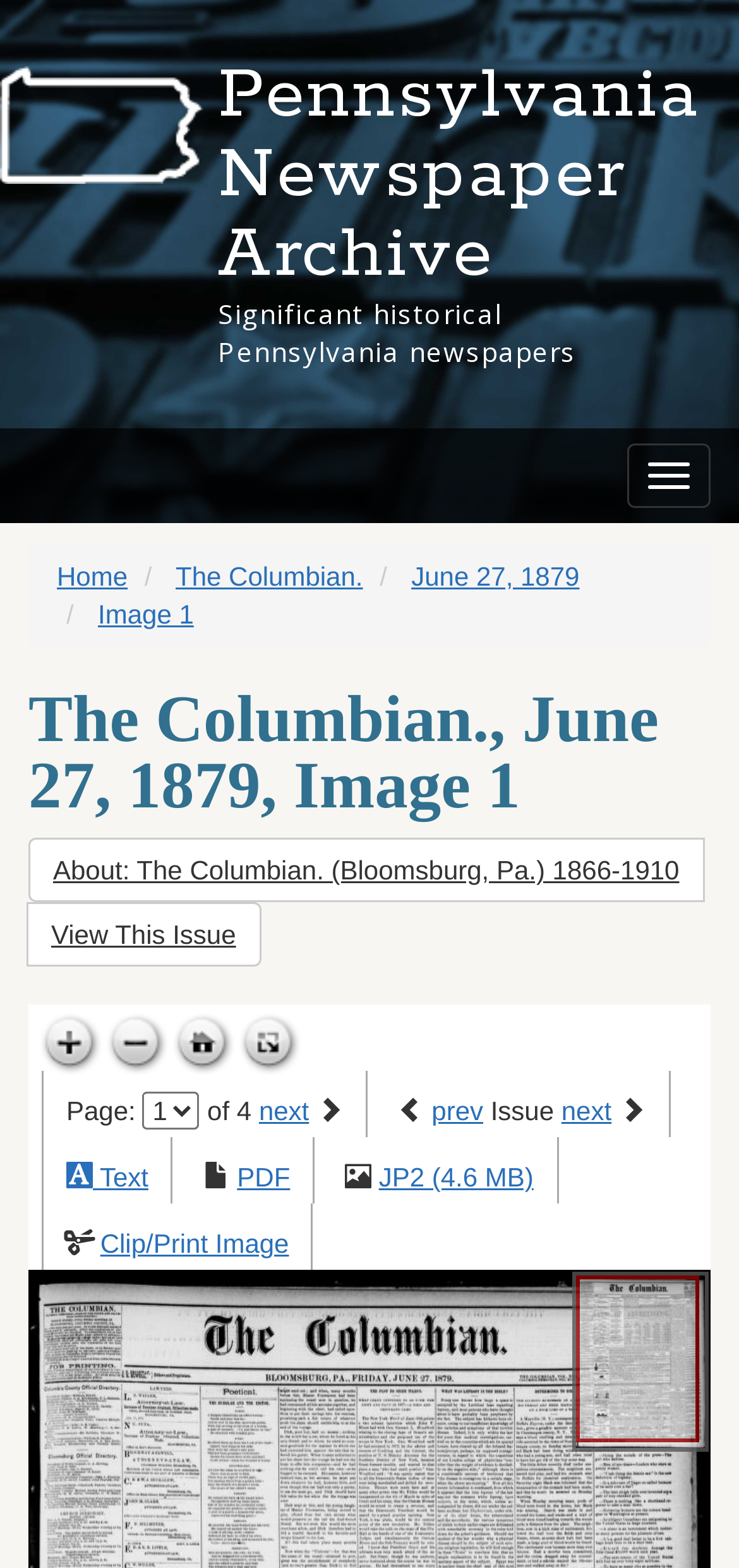Locate the bounding box coordinates of the element I should click to achieve the following instruction: "Toggle navigation".

[0.849, 0.283, 0.962, 0.324]